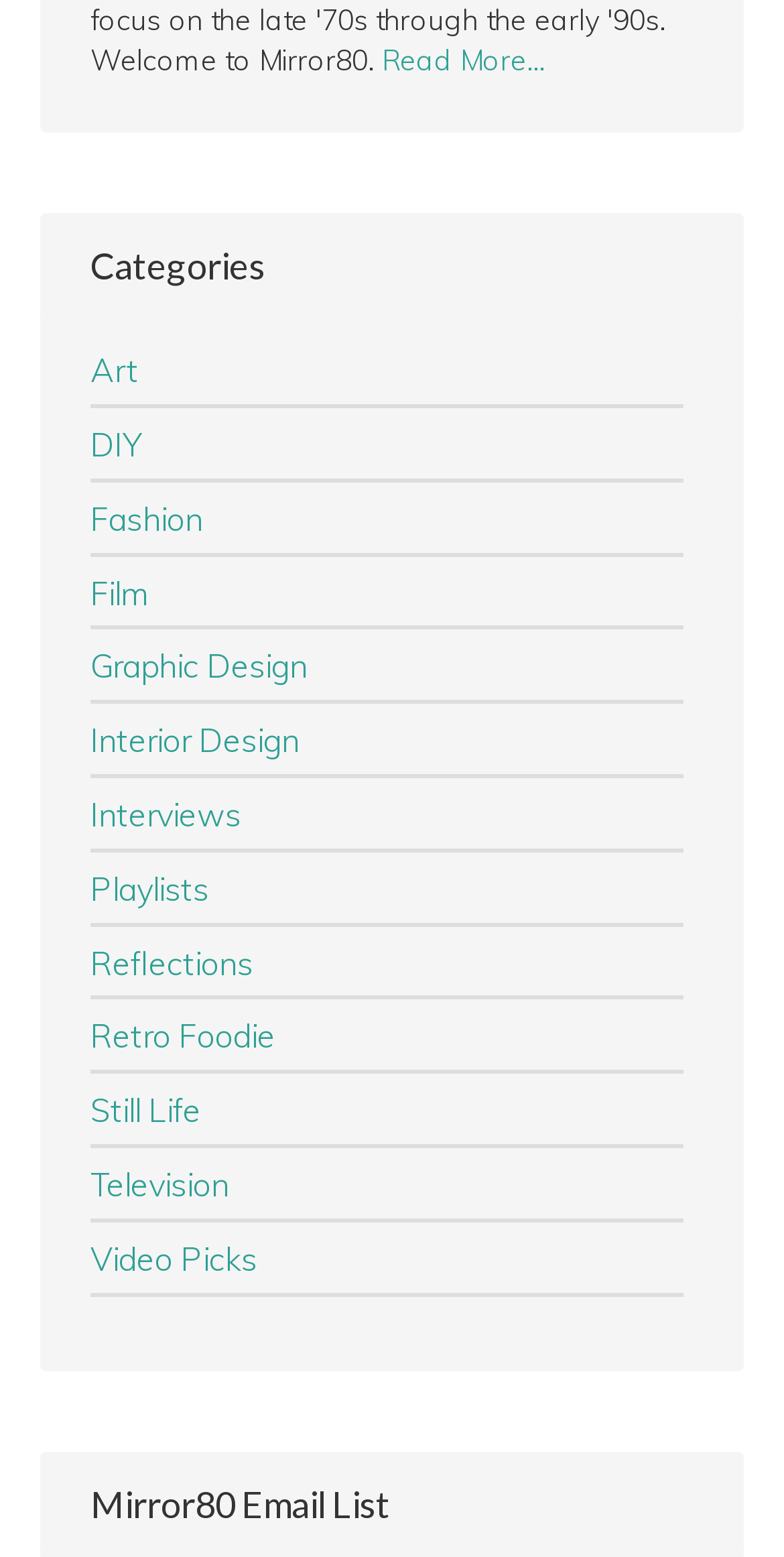What is the vertical position of the 'Fashion' link?
Please provide a detailed and thorough answer to the question.

By comparing the y1 and y2 coordinates of the 'Fashion' and 'Graphic Design' links, I determined that the 'Fashion' link has a smaller y1 value (0.32) than the 'Graphic Design' link (0.415). Therefore, the 'Fashion' link is located above the 'Graphic Design' link.